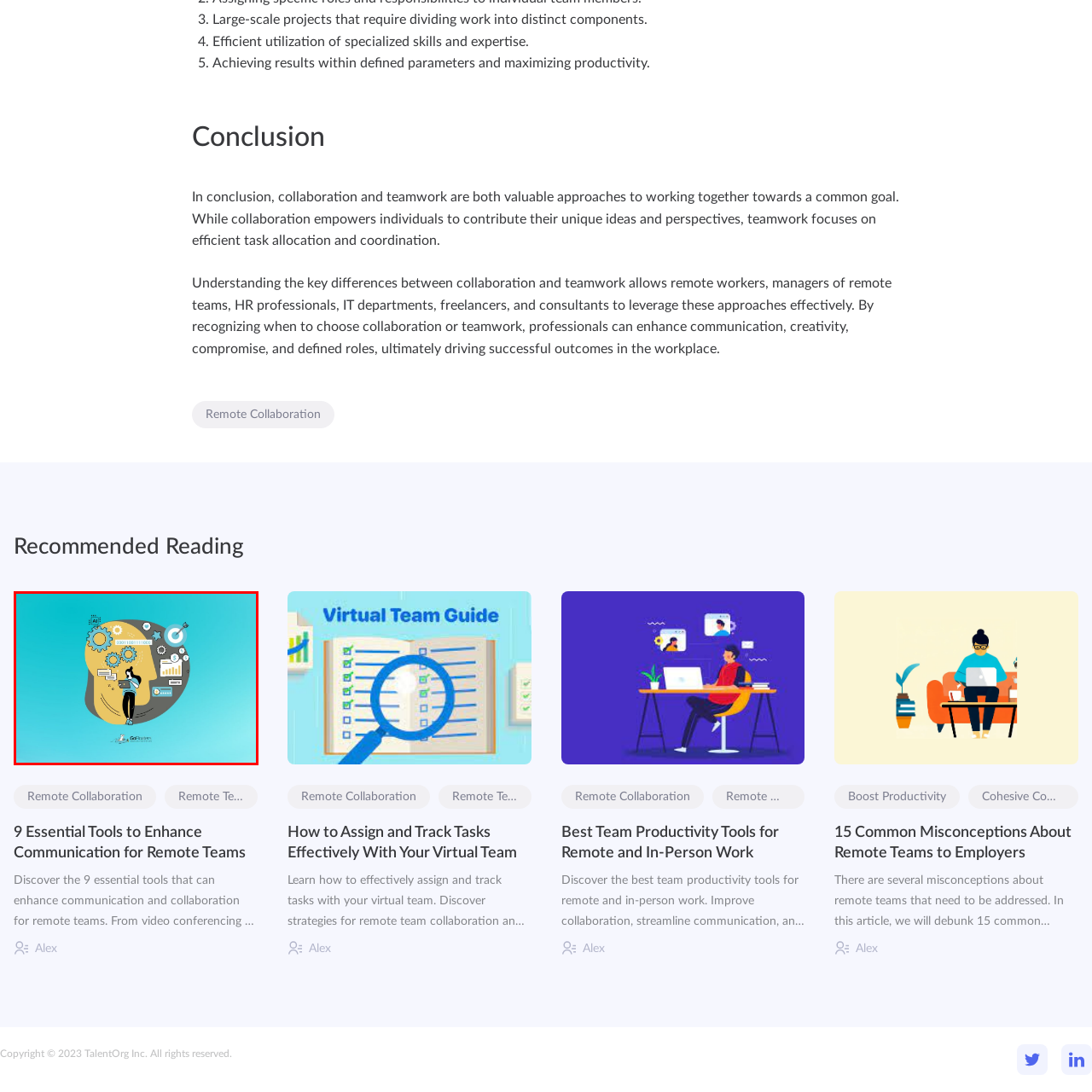Elaborate on the visual content inside the red-framed section with detailed information.

The image depicts a vibrant and modern illustration emphasizing tools for enhancing communication in remote teams. A figure is centrally featured, engaged with a laptop while surrounded by symbolic elements representing technology and productivity. These include gears, data charts, and a target, highlighting the importance of efficient collaboration and task management in today’s digital workspace. The color scheme of bright blue and gold enhances the visual appeal, conveying a sense of innovation and progress. This representation aligns with the theme of essential resources for improving communication among remote teams.